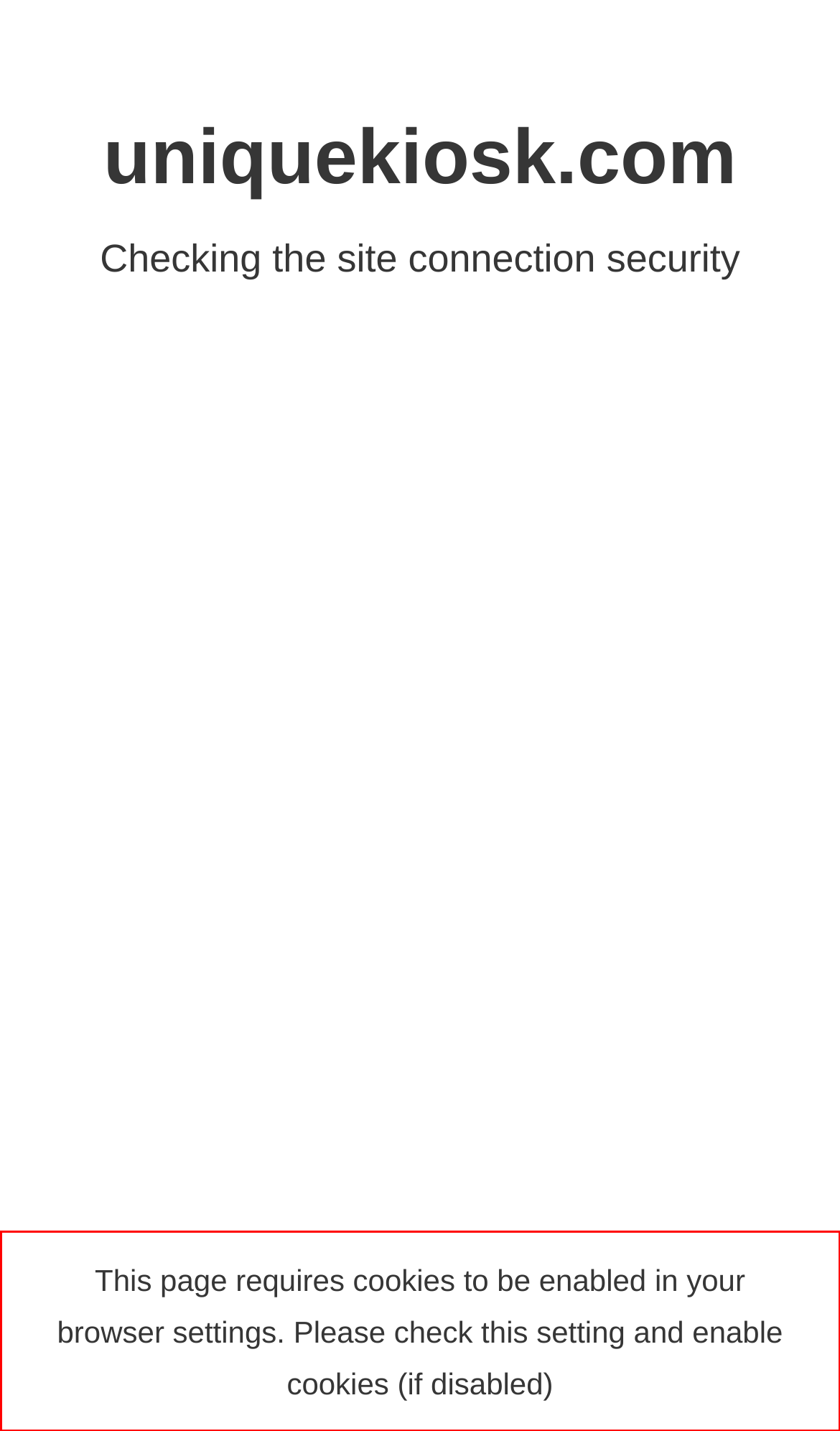Examine the webpage screenshot and use OCR to obtain the text inside the red bounding box.

This page requires cookies to be enabled in your browser settings. Please check this setting and enable cookies (if disabled)